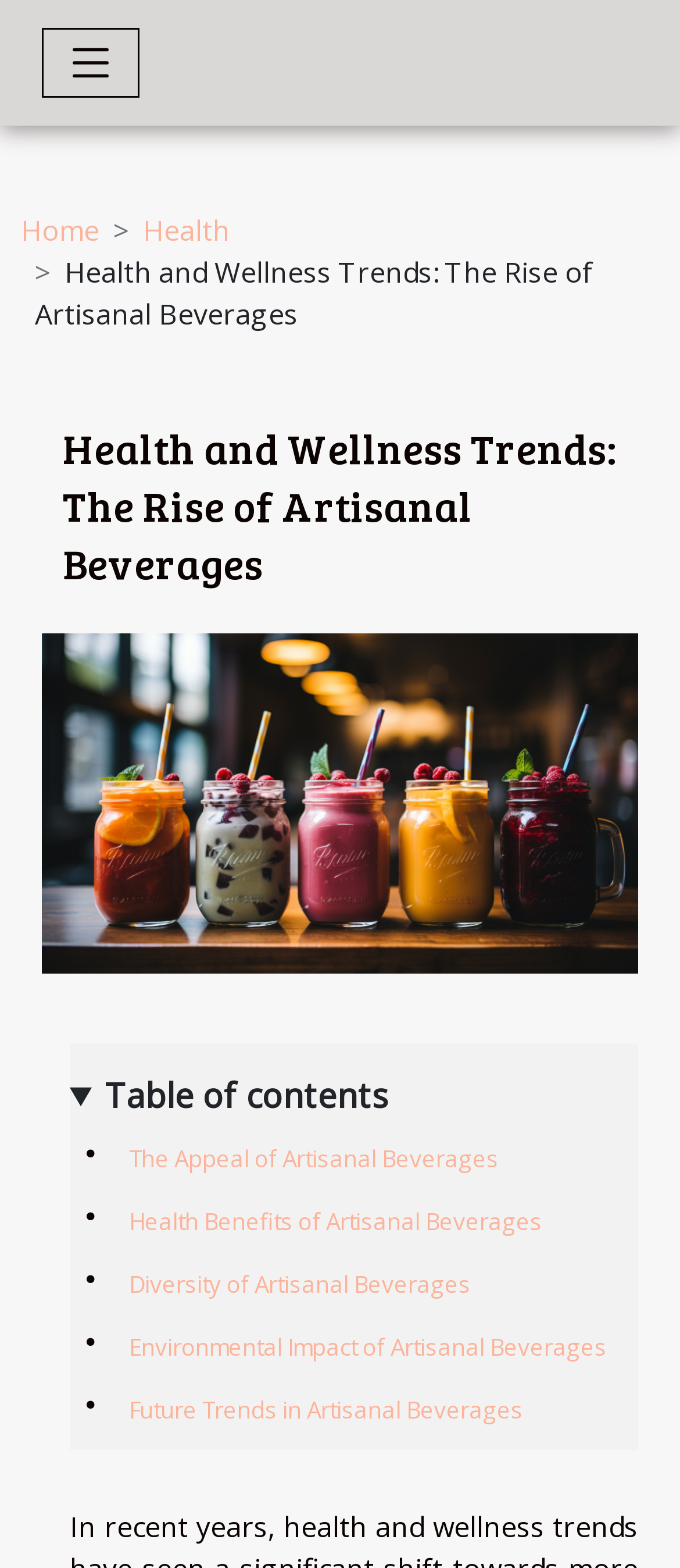What is the main topic of this webpage?
Please answer the question with a detailed and comprehensive explanation.

Based on the webpage's structure and content, it appears that the main topic is about health and wellness trends, specifically focusing on artisanal beverages. The heading 'Health and Wellness Trends: The Rise of Artisanal Beverages' and the links to subtopics such as 'The Appeal of Artisanal Beverages' and 'Health Benefits of Artisanal Beverages' suggest that the webpage is exploring this topic in depth.